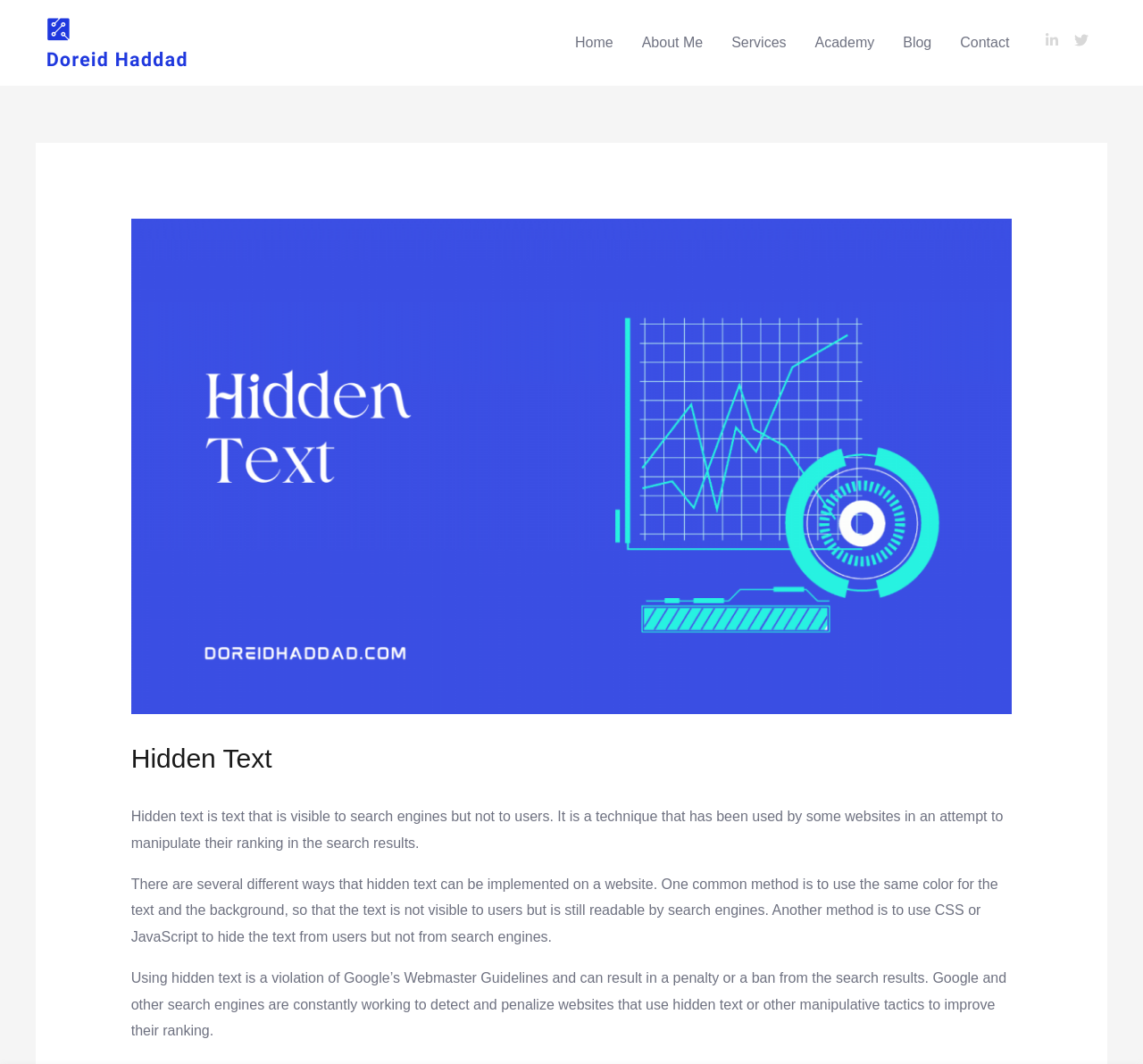What is the consequence of using hidden text? Examine the screenshot and reply using just one word or a brief phrase.

Penalty or ban